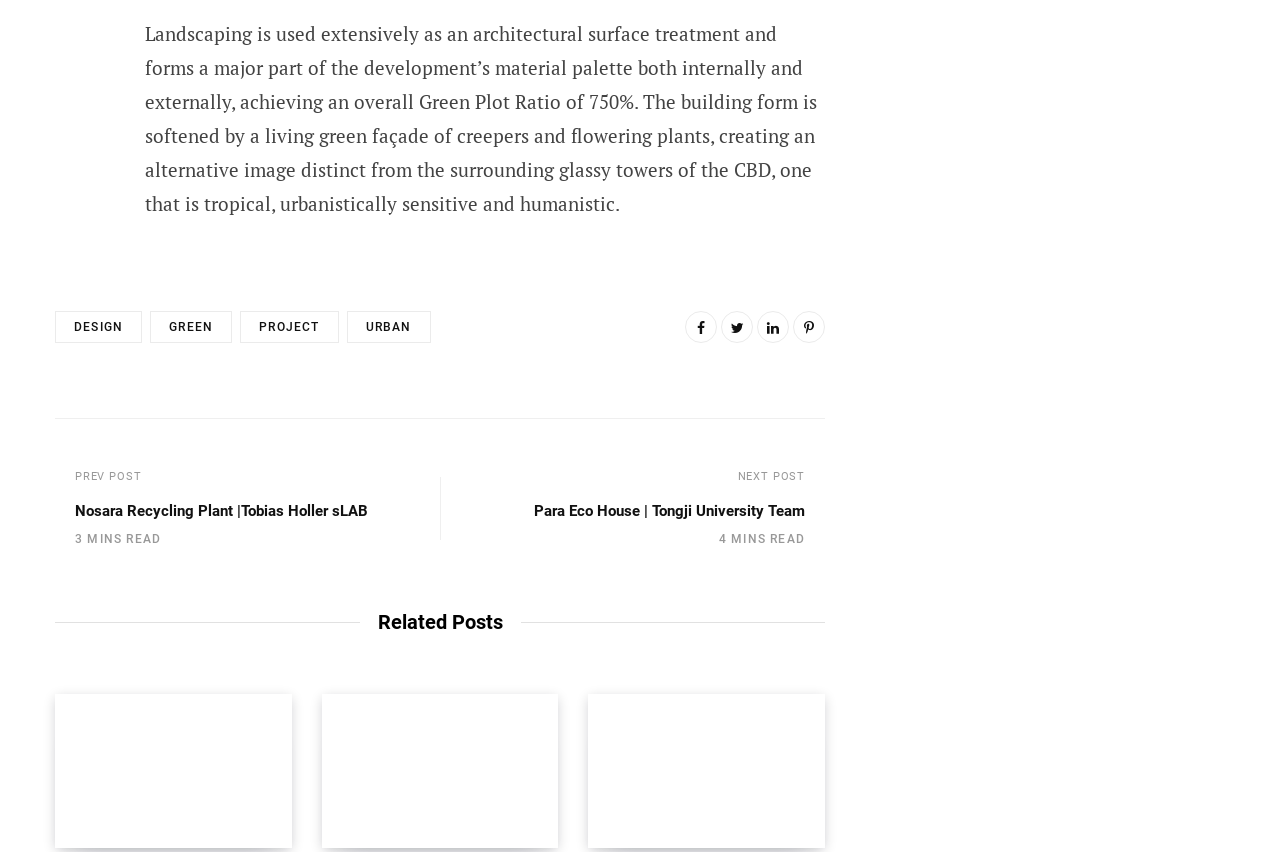Using the format (top-left x, top-left y, bottom-right x, bottom-right y), provide the bounding box coordinates for the described UI element. All values should be floating point numbers between 0 and 1: title="Share on Facebook"

[0.535, 0.365, 0.56, 0.402]